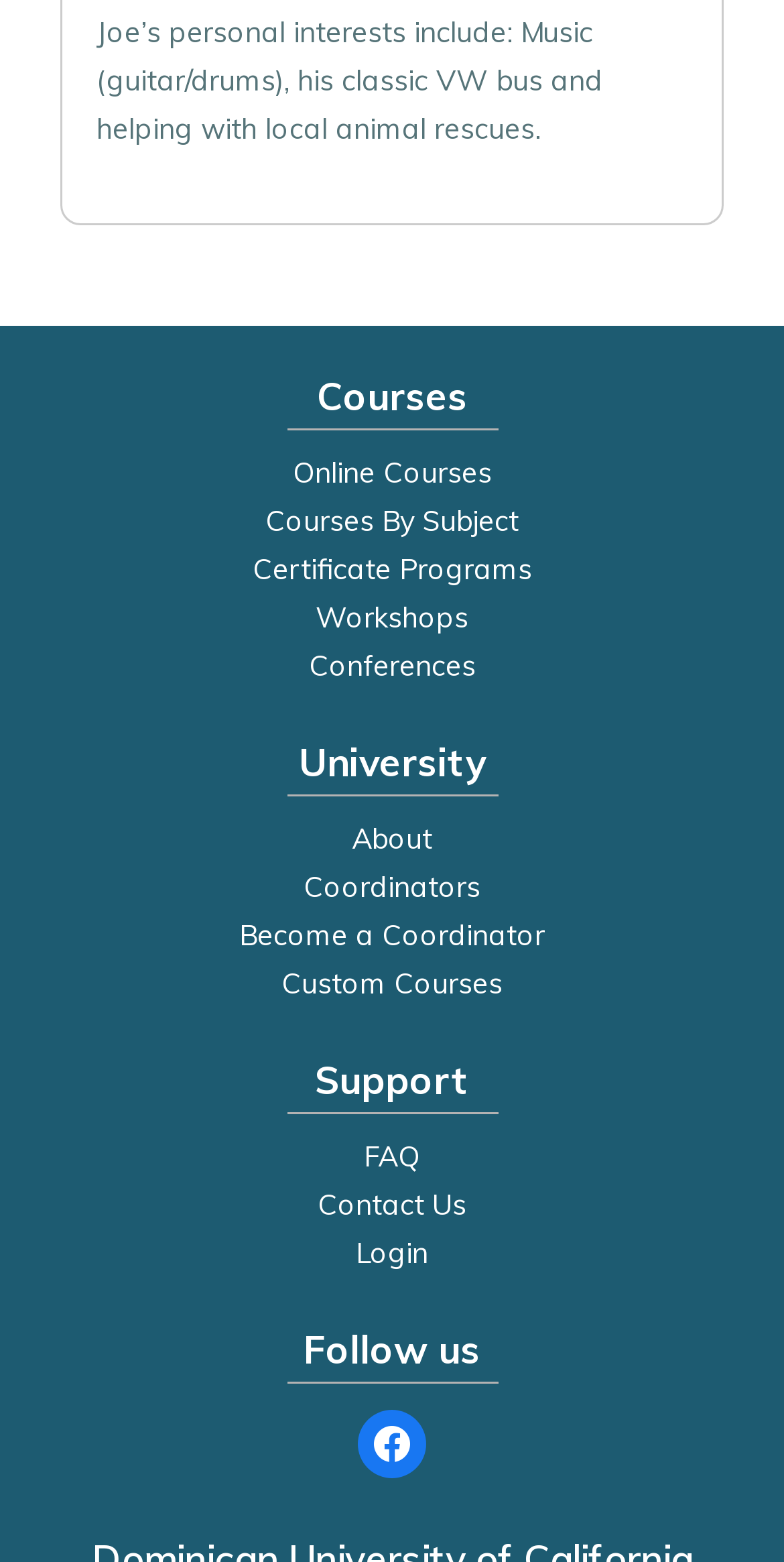Find the bounding box coordinates of the area that needs to be clicked in order to achieve the following instruction: "Login to the system". The coordinates should be specified as four float numbers between 0 and 1, i.e., [left, top, right, bottom].

[0.038, 0.787, 0.962, 0.817]